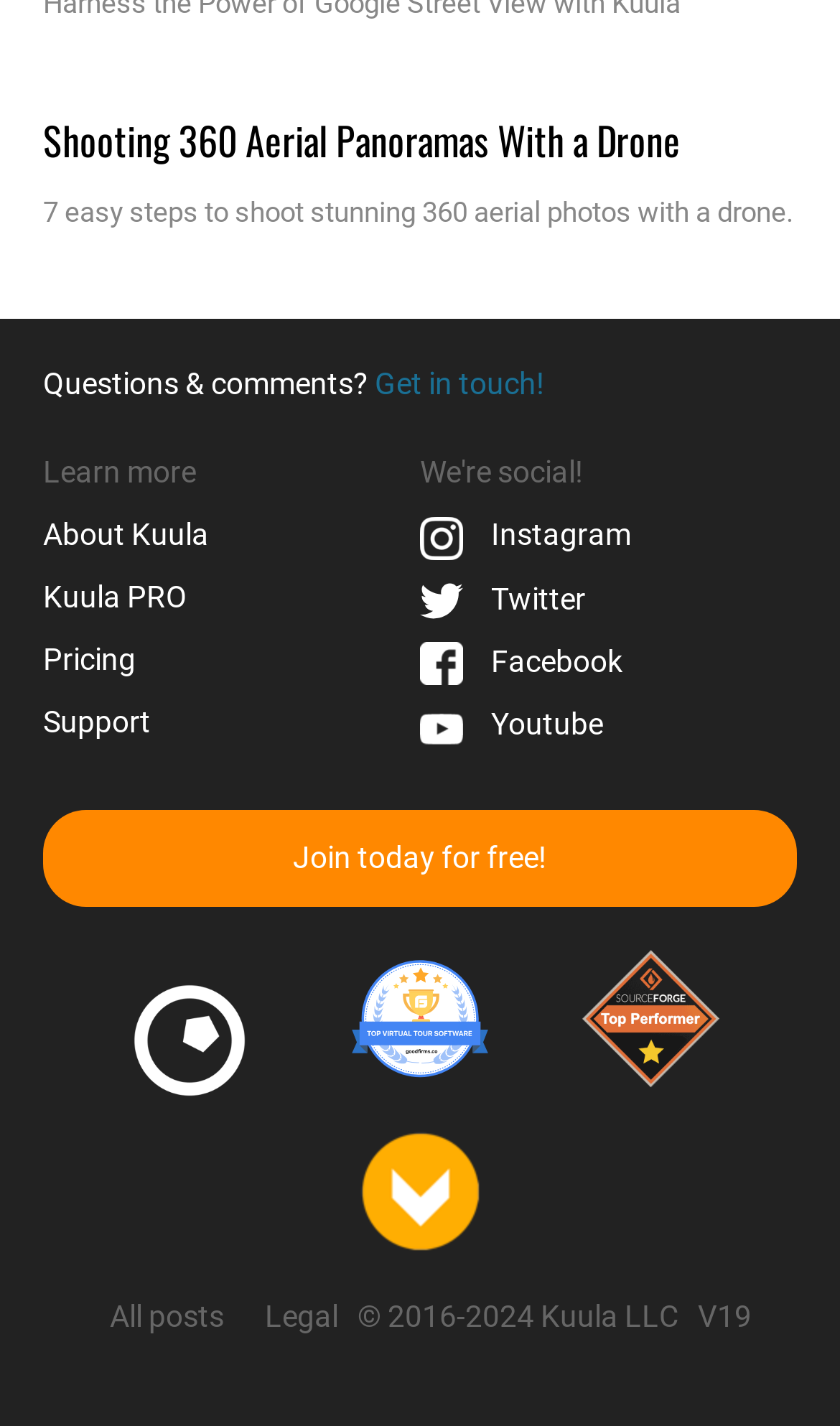Refer to the element description Get in touch! and identify the corresponding bounding box in the screenshot. Format the coordinates as (top-left x, top-left y, bottom-right x, bottom-right y) with values in the range of 0 to 1.

[0.446, 0.257, 0.649, 0.282]